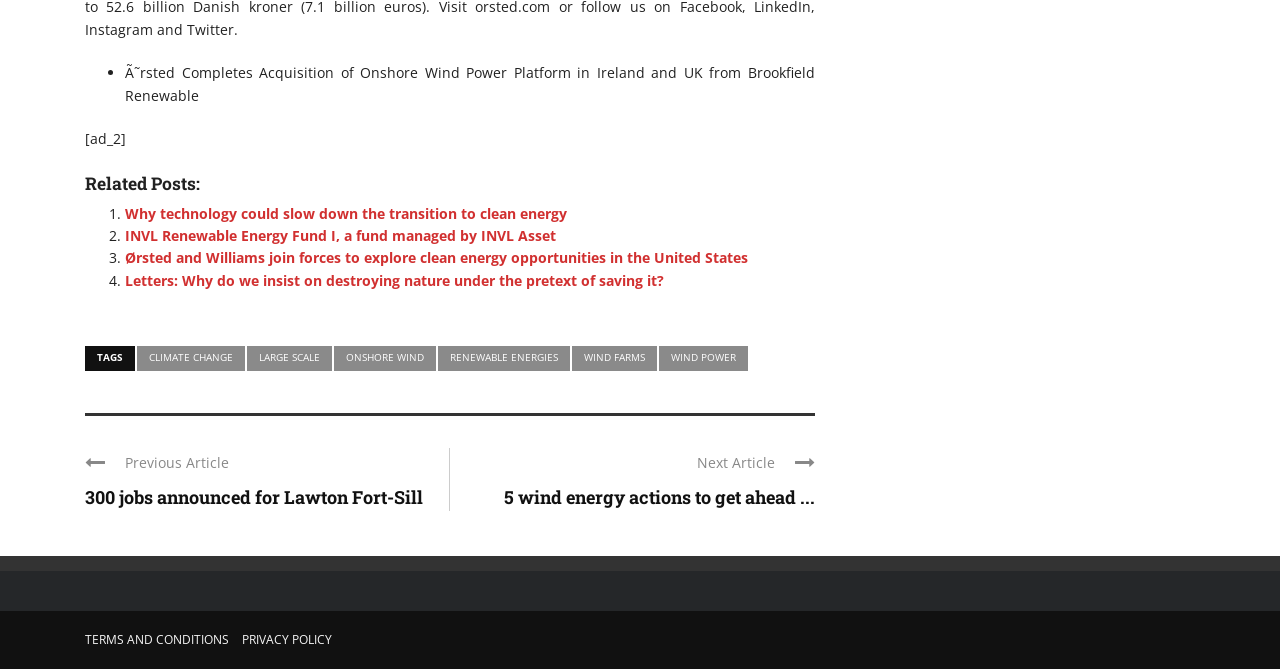Identify the bounding box coordinates for the element you need to click to achieve the following task: "Explore related posts". Provide the bounding box coordinates as four float numbers between 0 and 1, in the form [left, top, right, bottom].

[0.066, 0.256, 0.637, 0.303]